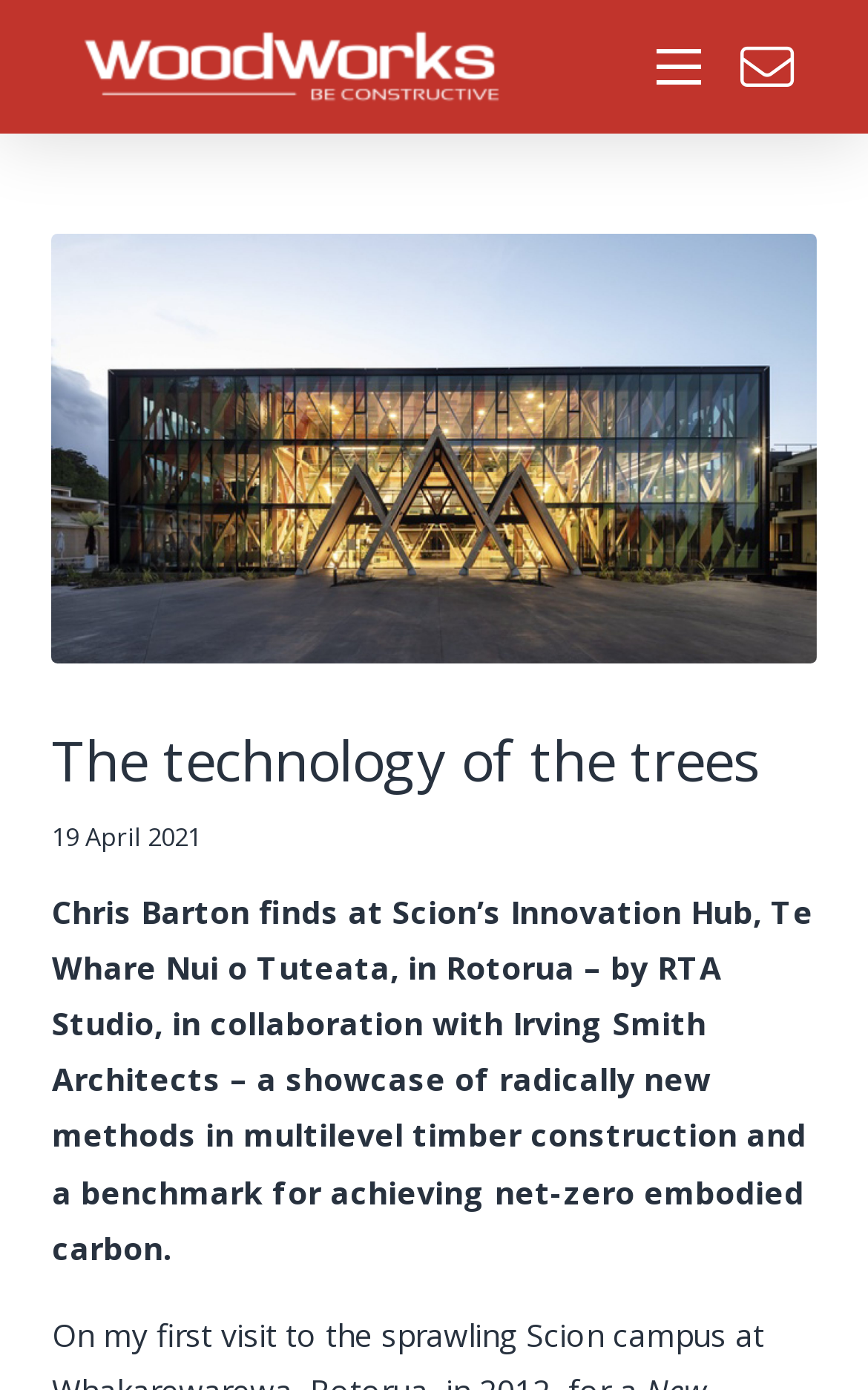Using the information in the image, give a detailed answer to the following question: What is the date mentioned on the webpage?

The webpage contains a static text element with the date '19 April 2021', which is likely a publication or event date.